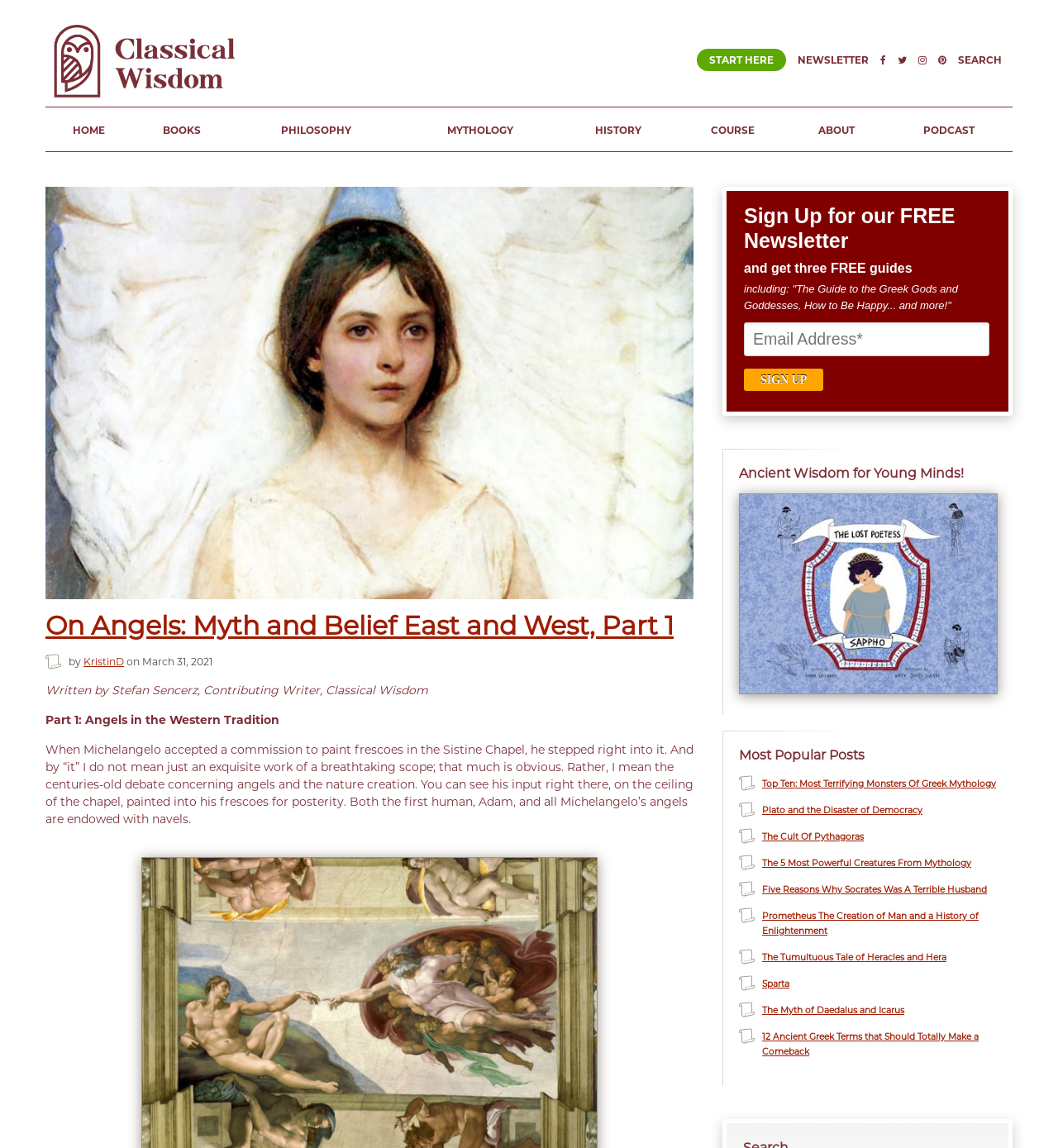Identify the bounding box for the element characterized by the following description: "placeholder="Email Address*" readonly="readonly"".

[0.703, 0.281, 0.935, 0.31]